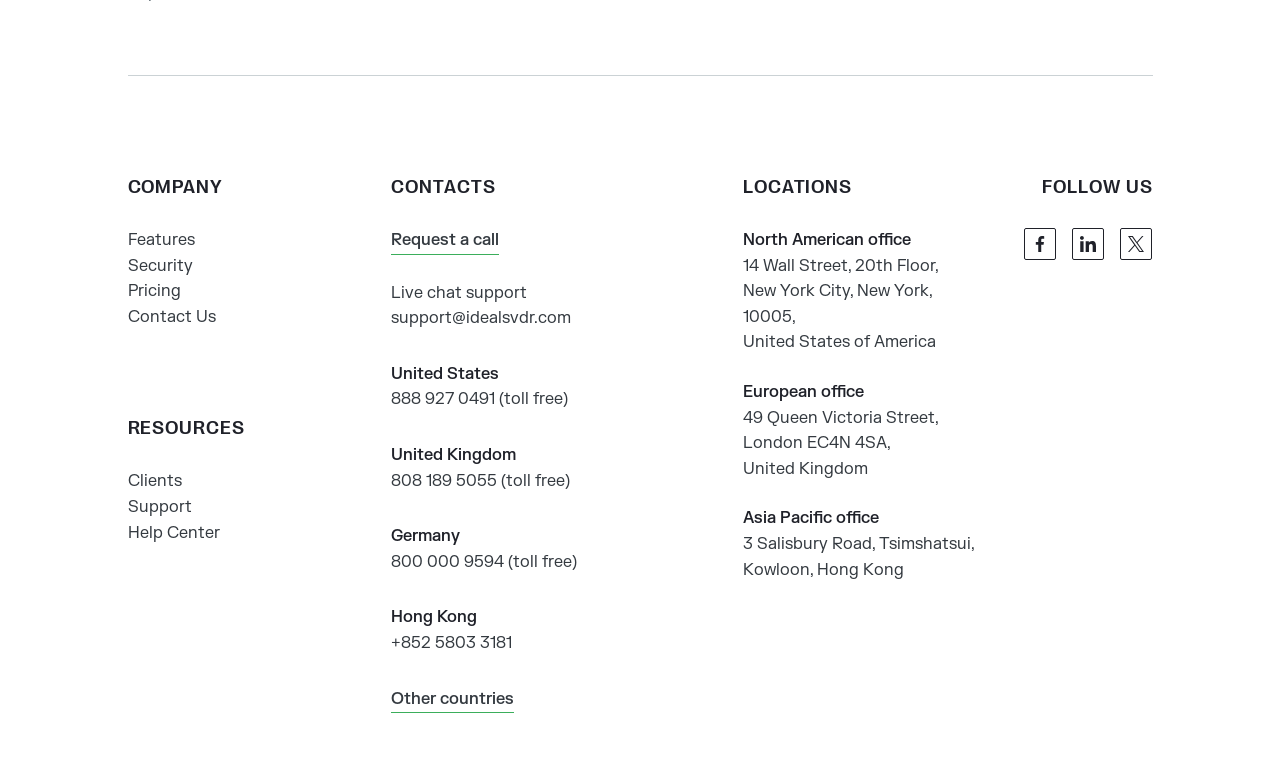Provide the bounding box coordinates of the section that needs to be clicked to accomplish the following instruction: "View Help Center."

[0.1, 0.688, 0.171, 0.714]